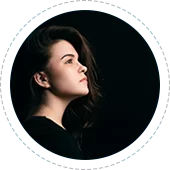Respond with a single word or phrase for the following question: 
What is the article discussing?

Old school fashion